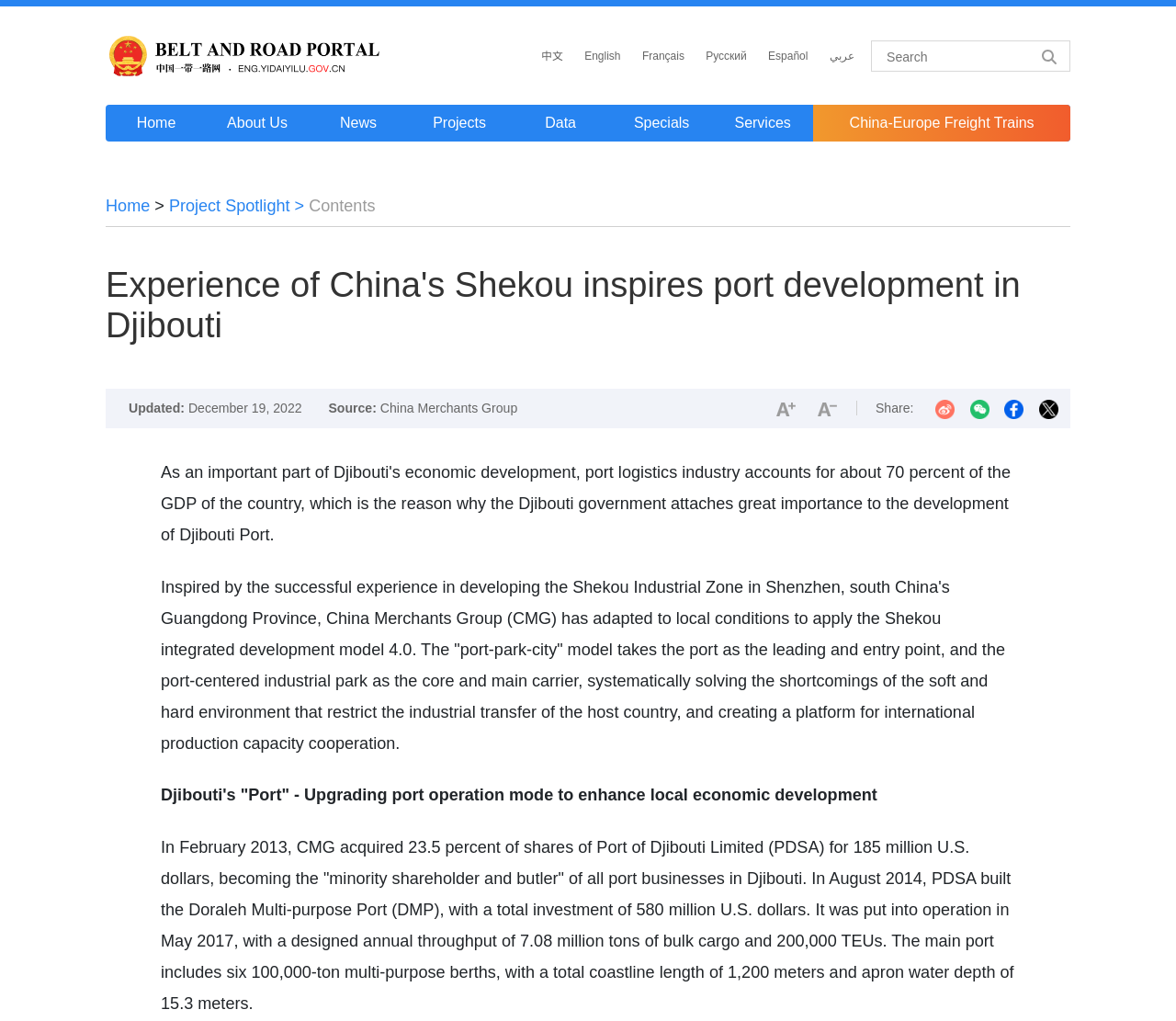What language options are available?
Refer to the image and respond with a one-word or short-phrase answer.

Multiple languages